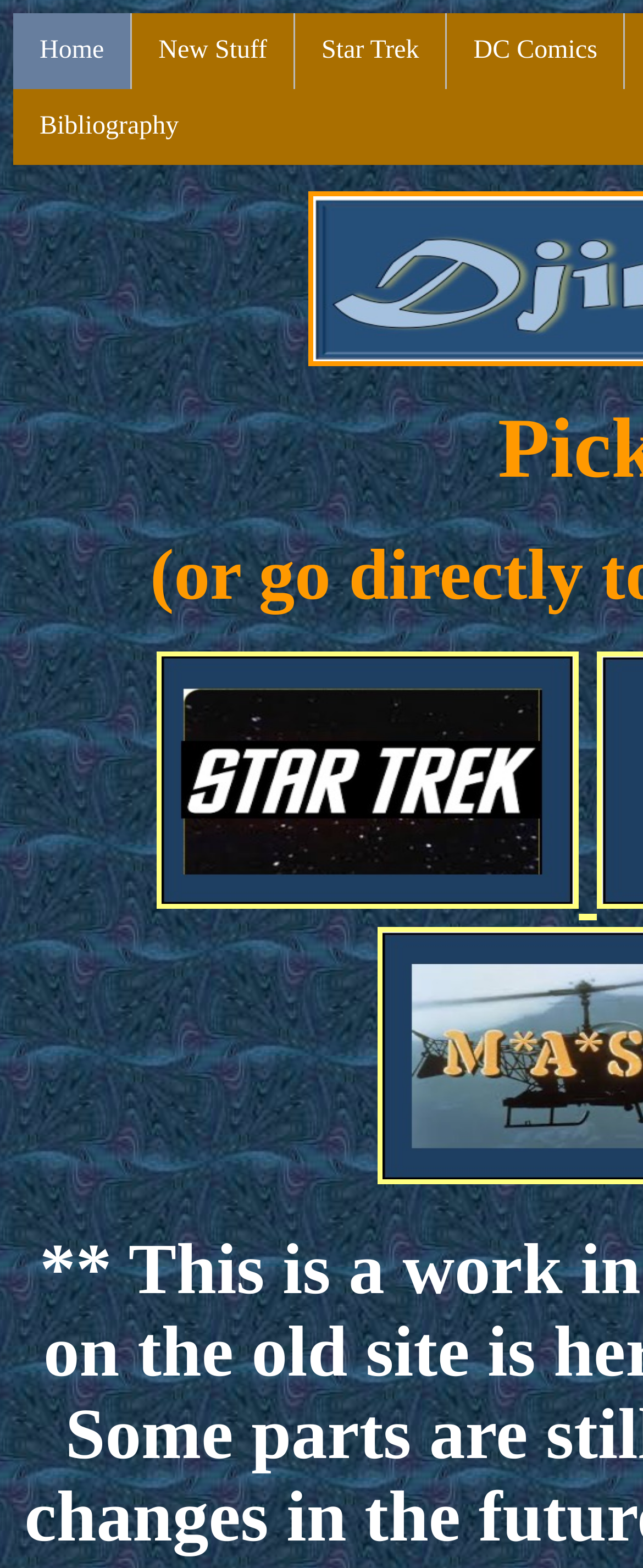Identify the main heading from the webpage and provide its text content.

Pick Your Poison